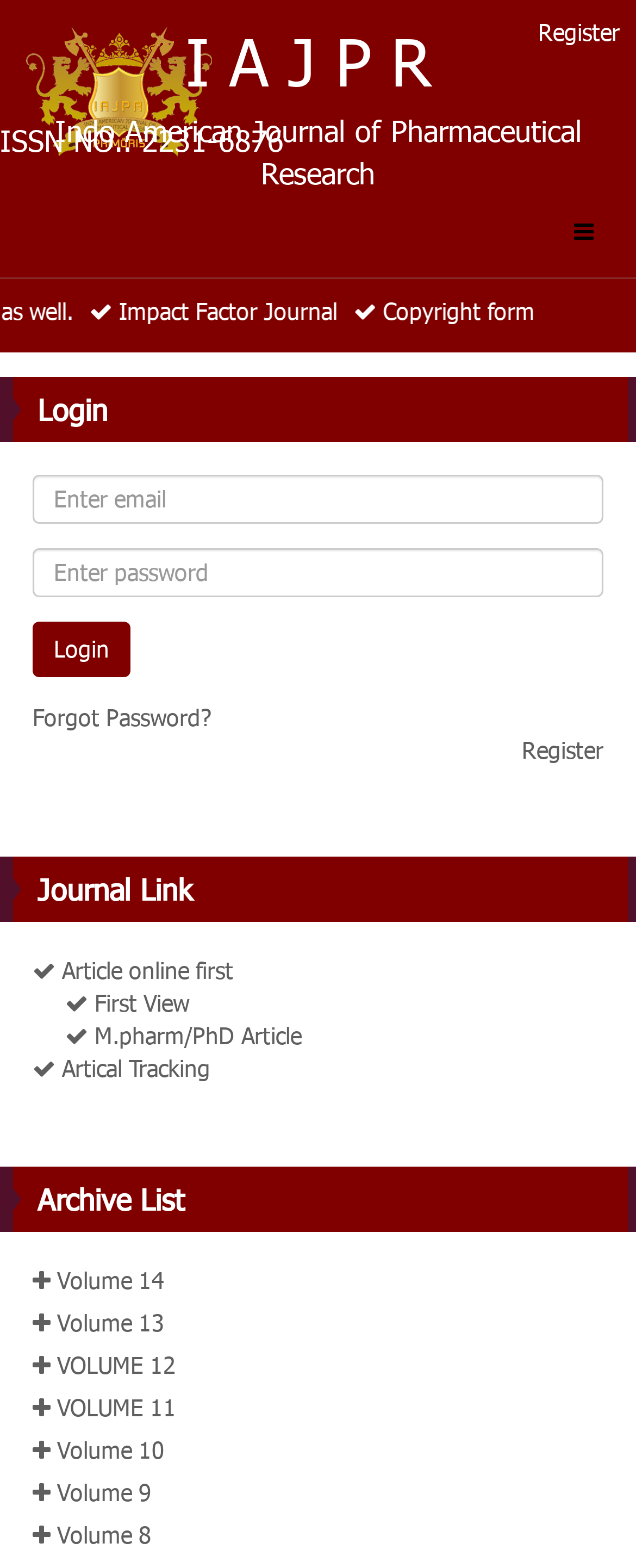What is the ISSN number of the journal?
Give a detailed response to the question by analyzing the screenshot.

I found the answer by looking at the static text element with the content 'ISSN NO.: 2231-6876' which is located below the journal name.